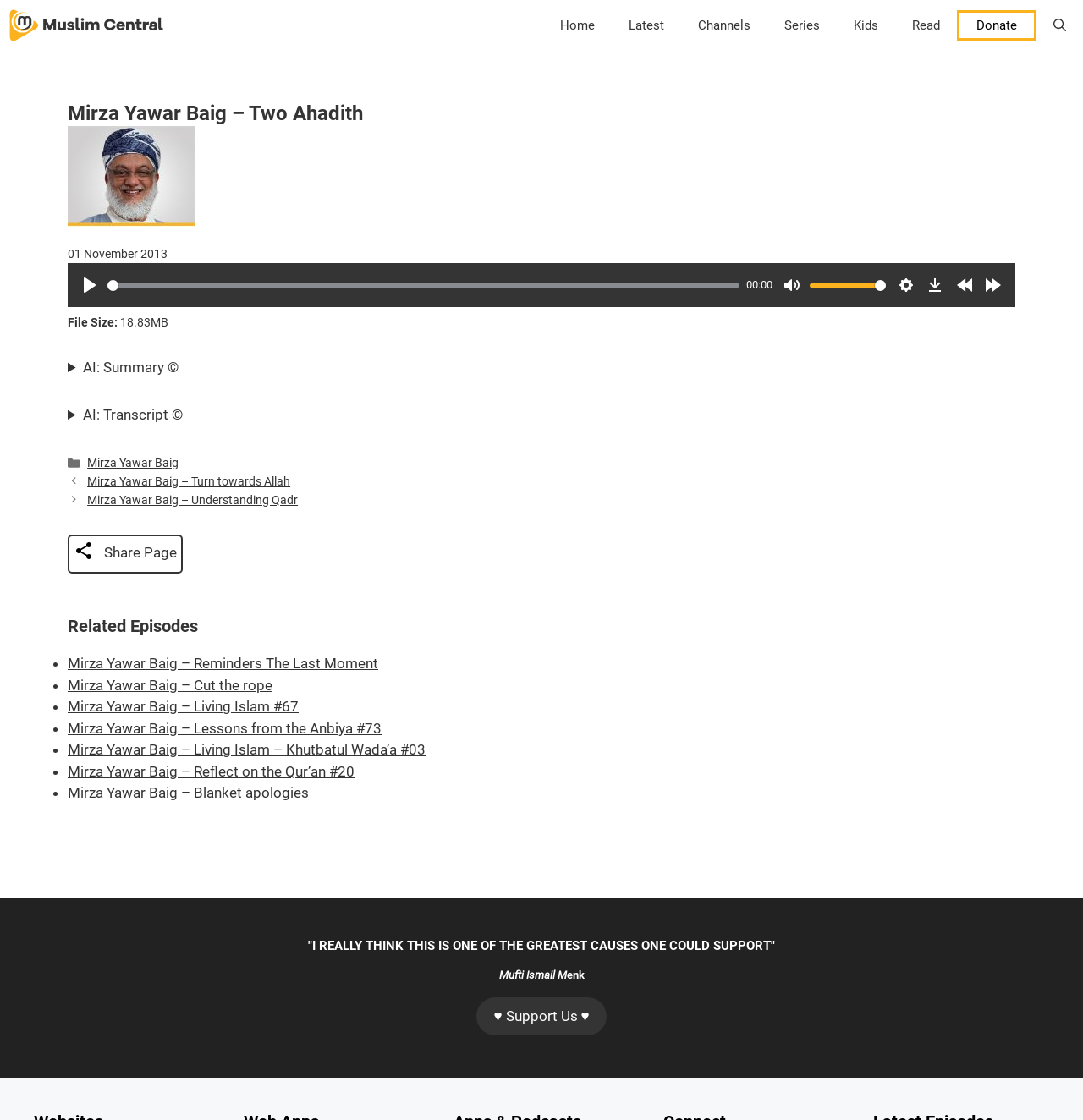Locate the UI element described by ♥ Support Us ♥ in the provided webpage screenshot. Return the bounding box coordinates in the format (top-left x, top-left y, bottom-right x, bottom-right y), ensuring all values are between 0 and 1.

[0.44, 0.89, 0.56, 0.925]